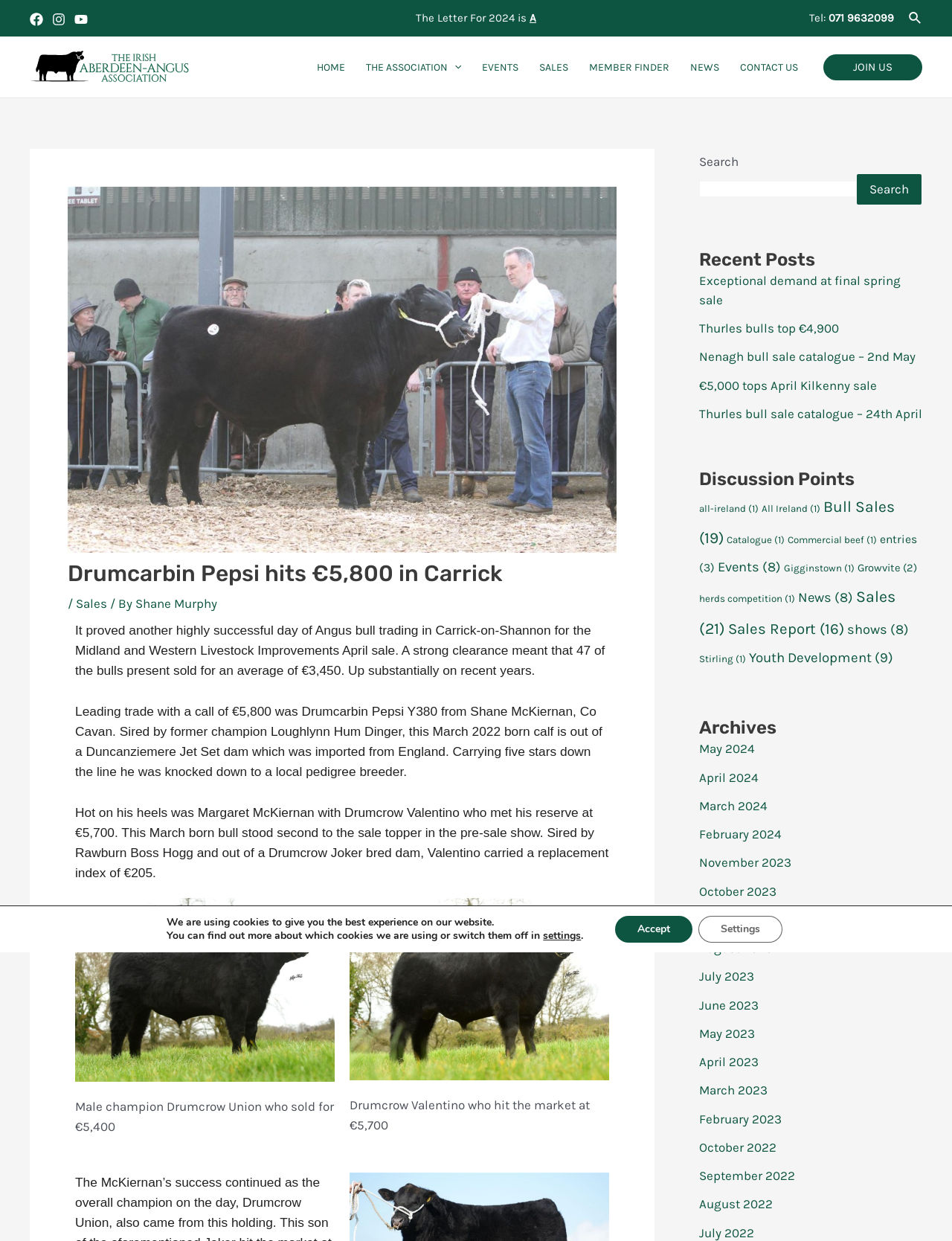What is the price of Drumcarbin Pepsi Y380?
Please elaborate on the answer to the question with detailed information.

The answer can be found in the paragraph that describes the sale of Drumcarbin Pepsi Y380, which states that it was sold for €5,800.